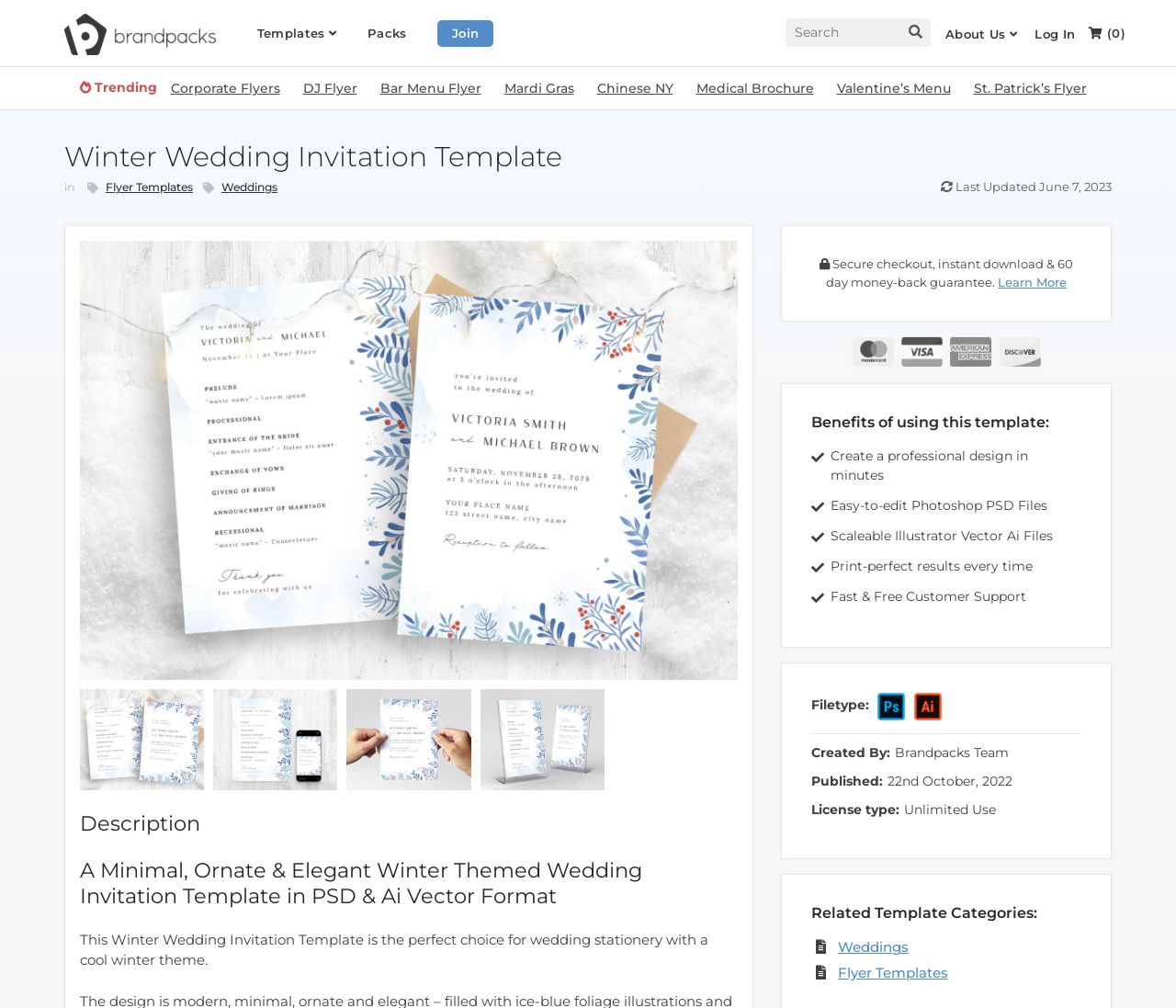What is the license type of the template?
Look at the image and respond with a one-word or short phrase answer.

Unlimited Use